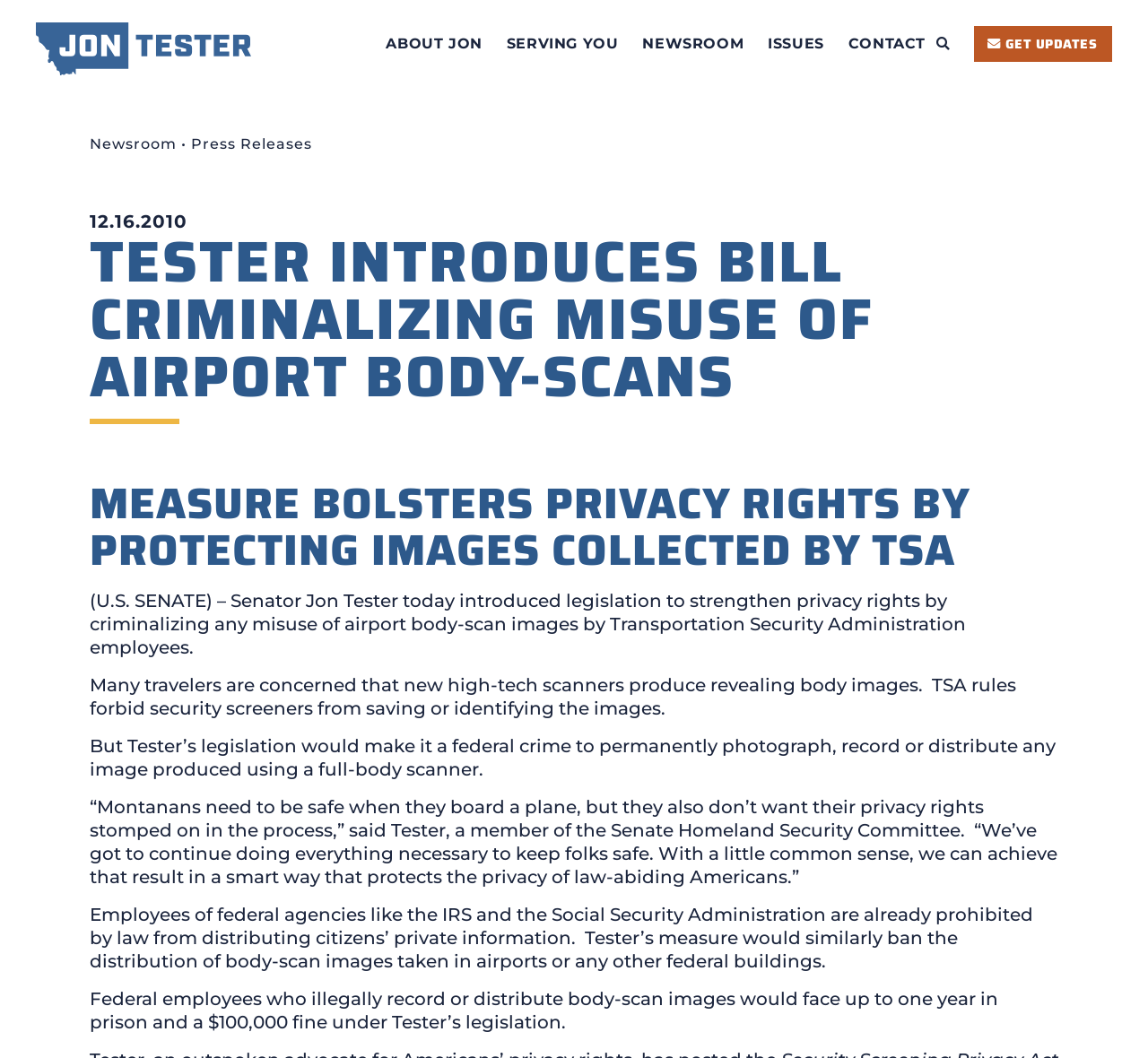What is the concern of many travelers regarding airport body-scans?
Look at the image and provide a detailed response to the question.

Many travelers are concerned that new high-tech scanners produce revealing body images, which is why Senator Jon Tester is introducing legislation to strengthen privacy rights.